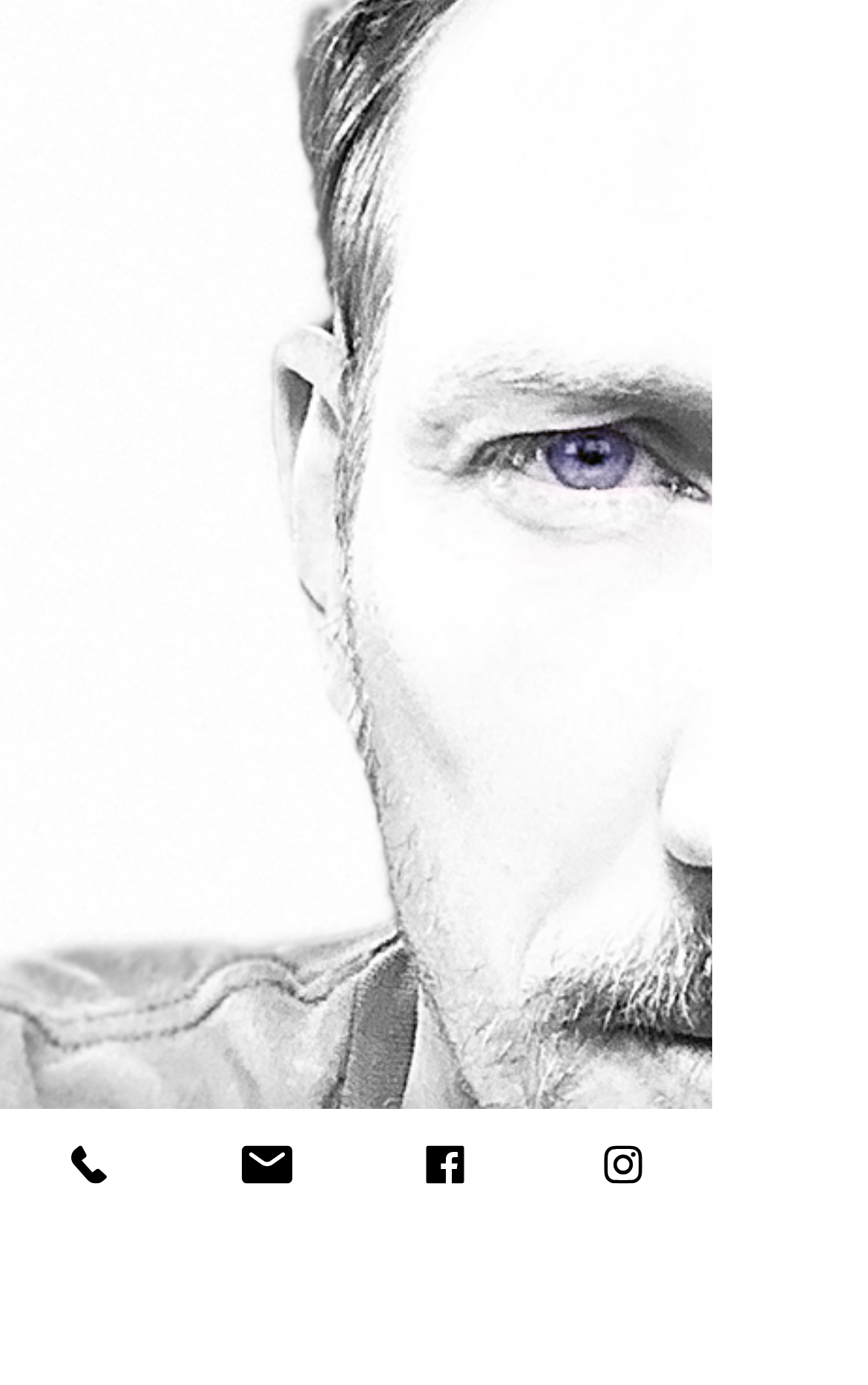Use a single word or phrase to respond to the question:
Are there any images on the webpage?

Yes